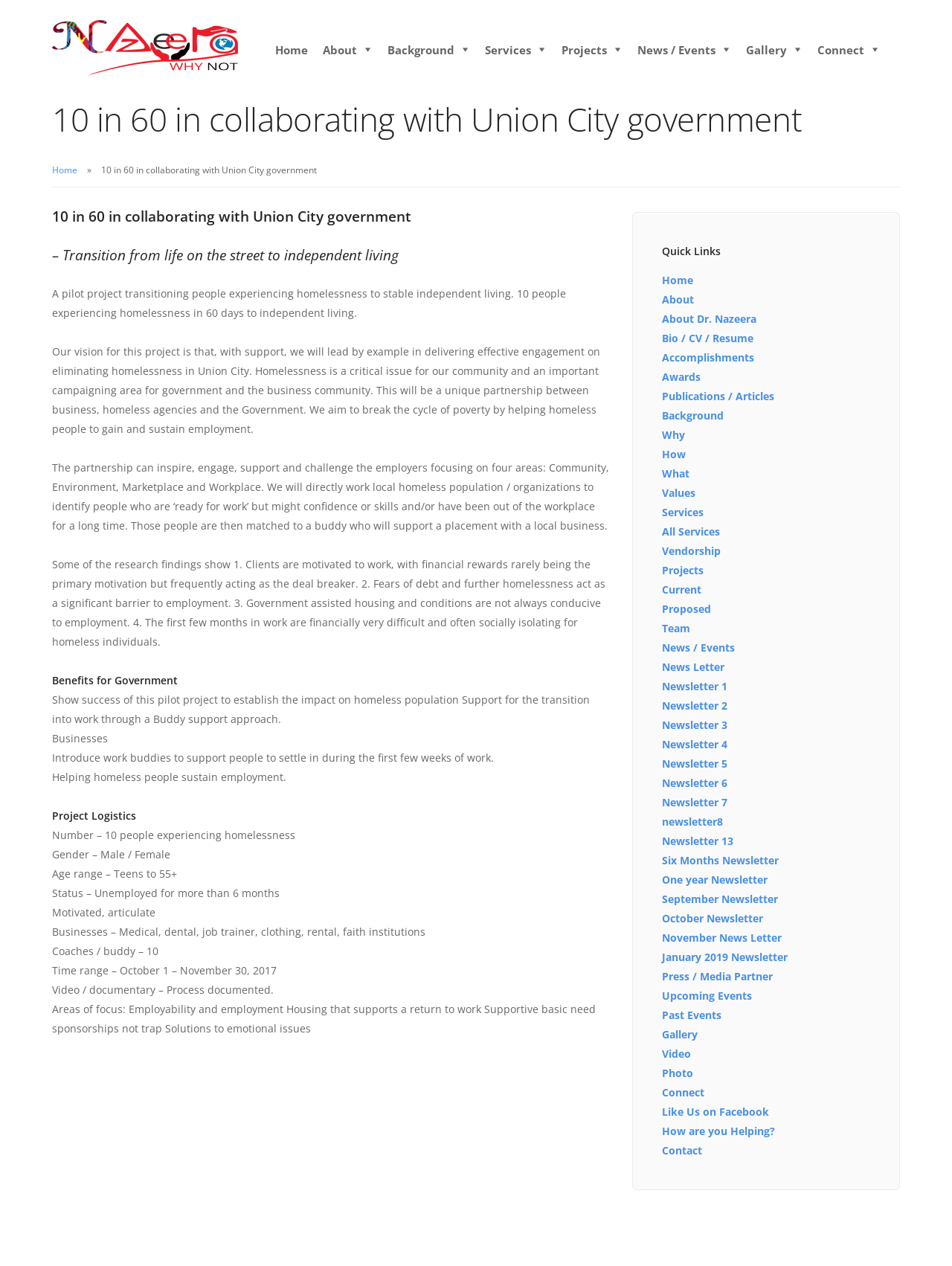What is the main topic of this webpage?
Carefully analyze the image and provide a detailed answer to the question.

Based on the content of the webpage, it appears to be discussing a project related to homelessness, specifically a pilot project to help people transition from homelessness to independent living.